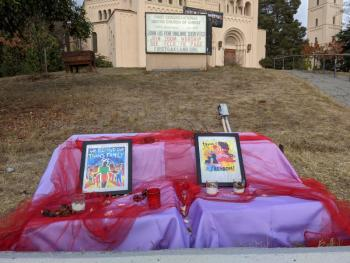What colors are the fabrics on the altar?
Look at the image and answer the question with a single word or phrase.

Pink, purple, and red